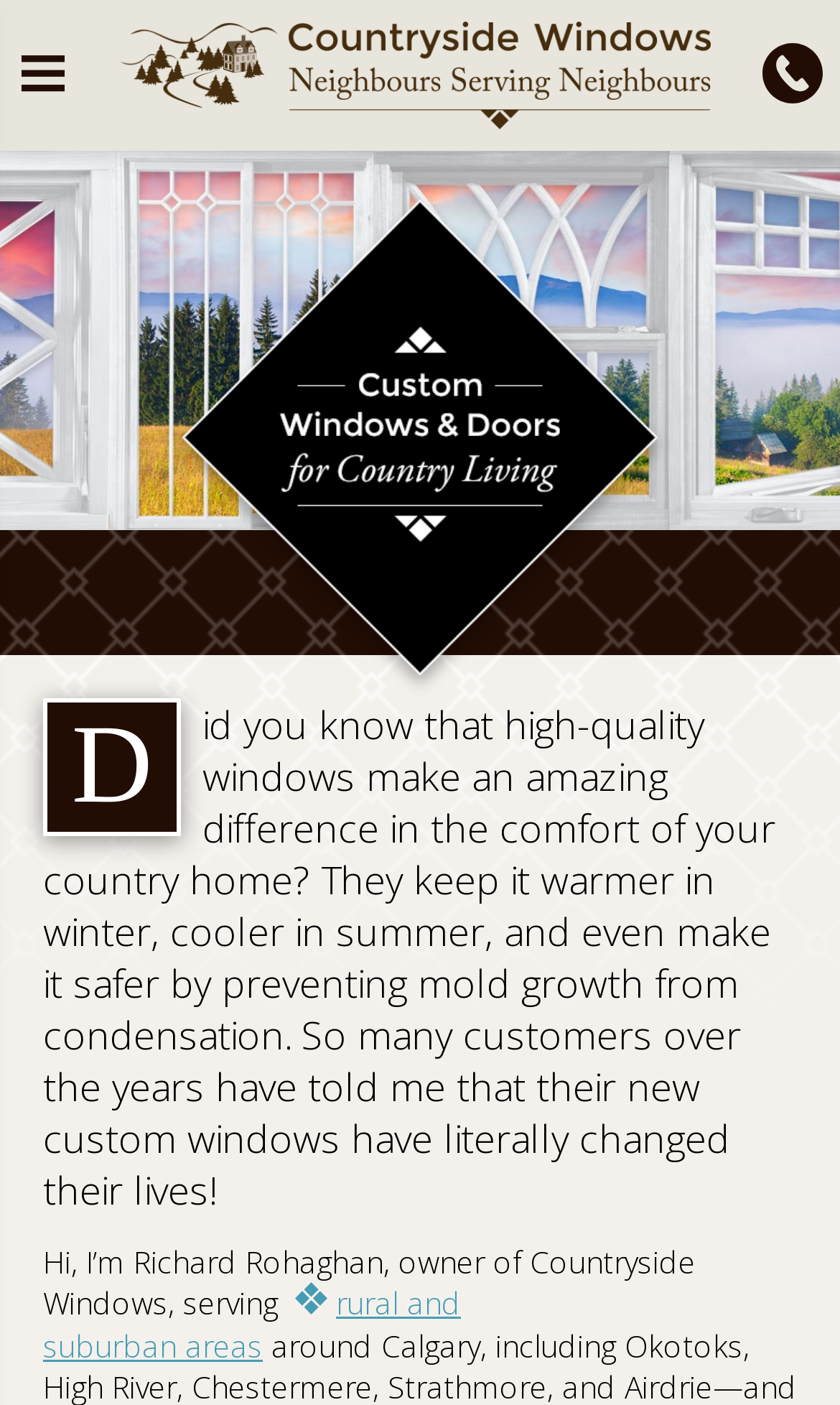Please provide a comprehensive answer to the question below using the information from the image: What is the purpose of custom windows?

I found the answer by looking at the heading element 'Custom Windows for Country Living' and the surrounding text elements. The text elements explain that custom windows make an amazing difference in the comfort of a country home.